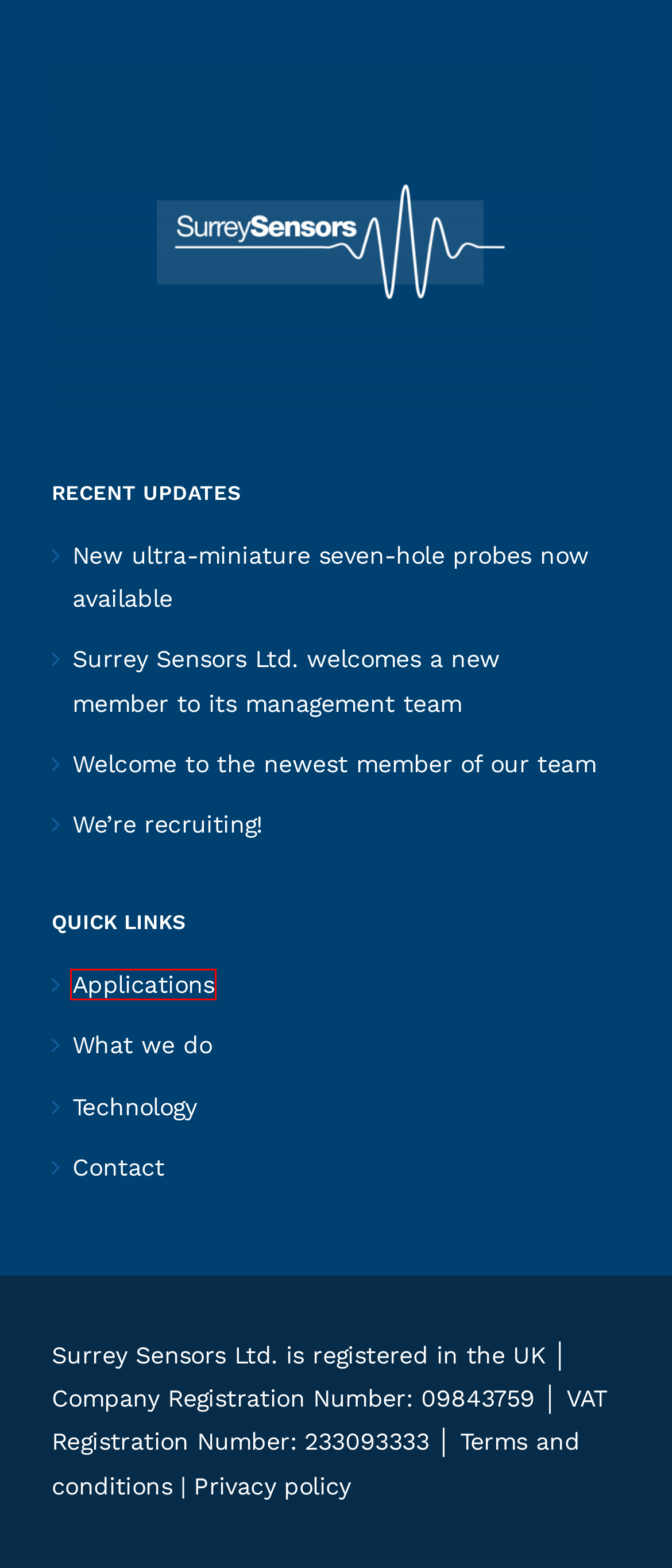Review the screenshot of a webpage that includes a red bounding box. Choose the webpage description that best matches the new webpage displayed after clicking the element within the bounding box. Here are the candidates:
A. We're recruiting! - Surrey Sensors
B. Meteorological instrumentation | Formula 1 instrumentation / F1 | Motorsport
C. Terms and conditions - Surrey Sensors
D. What we do - Surrey Sensors
E. Surrey Sensors Ltd. welcomes a new member to its management team - Surrey Sensors
F. Technology - Surrey Sensors
G. New ultra-miniature seven-hole probes now available - Surrey Sensors
H. Welcome to the newest member of our team - Surrey Sensors

B